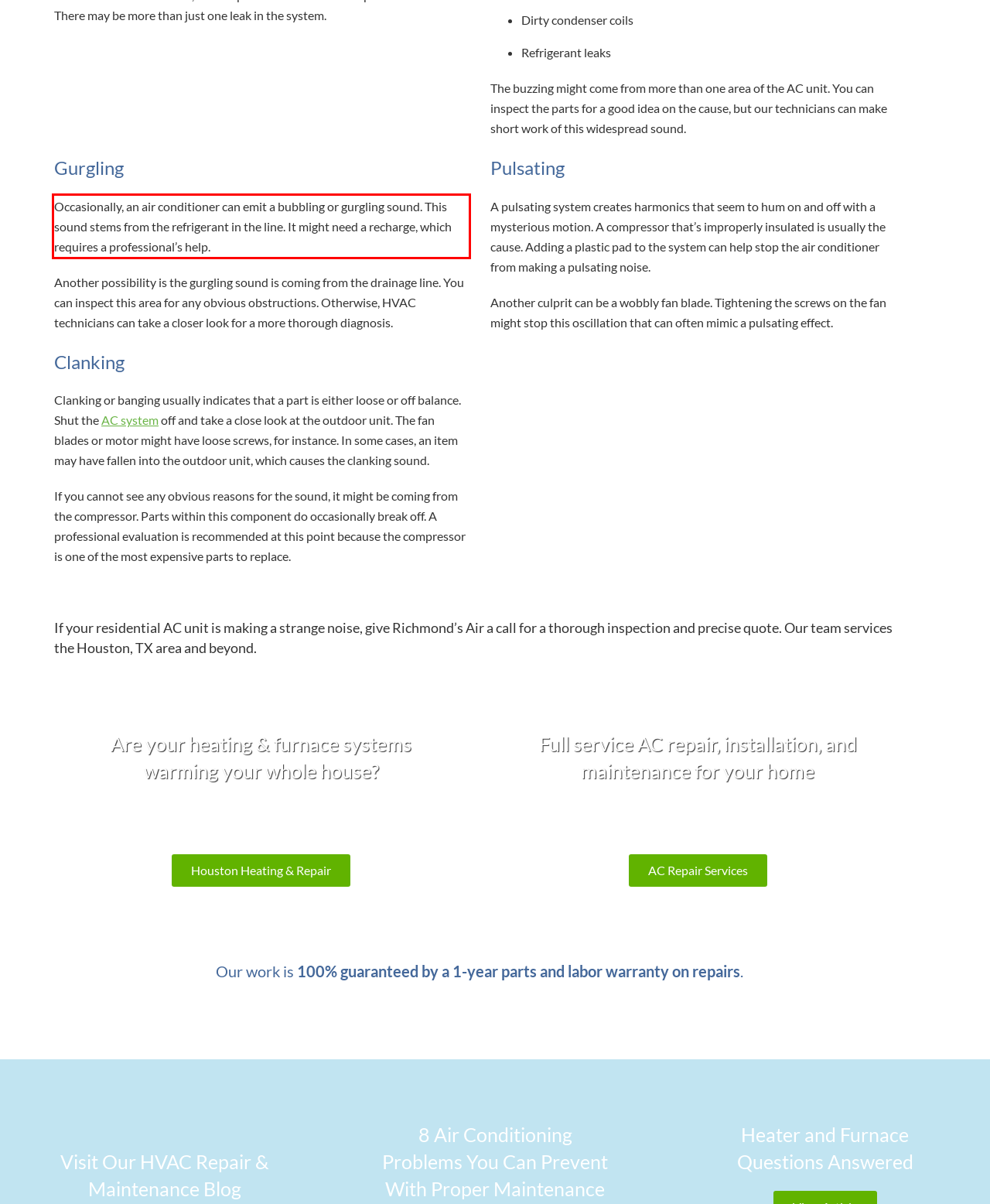Given a webpage screenshot with a red bounding box, perform OCR to read and deliver the text enclosed by the red bounding box.

Occasionally, an air conditioner can emit a bubbling or gurgling sound. This sound stems from the refrigerant in the line. It might need a recharge, which requires a professional’s help.